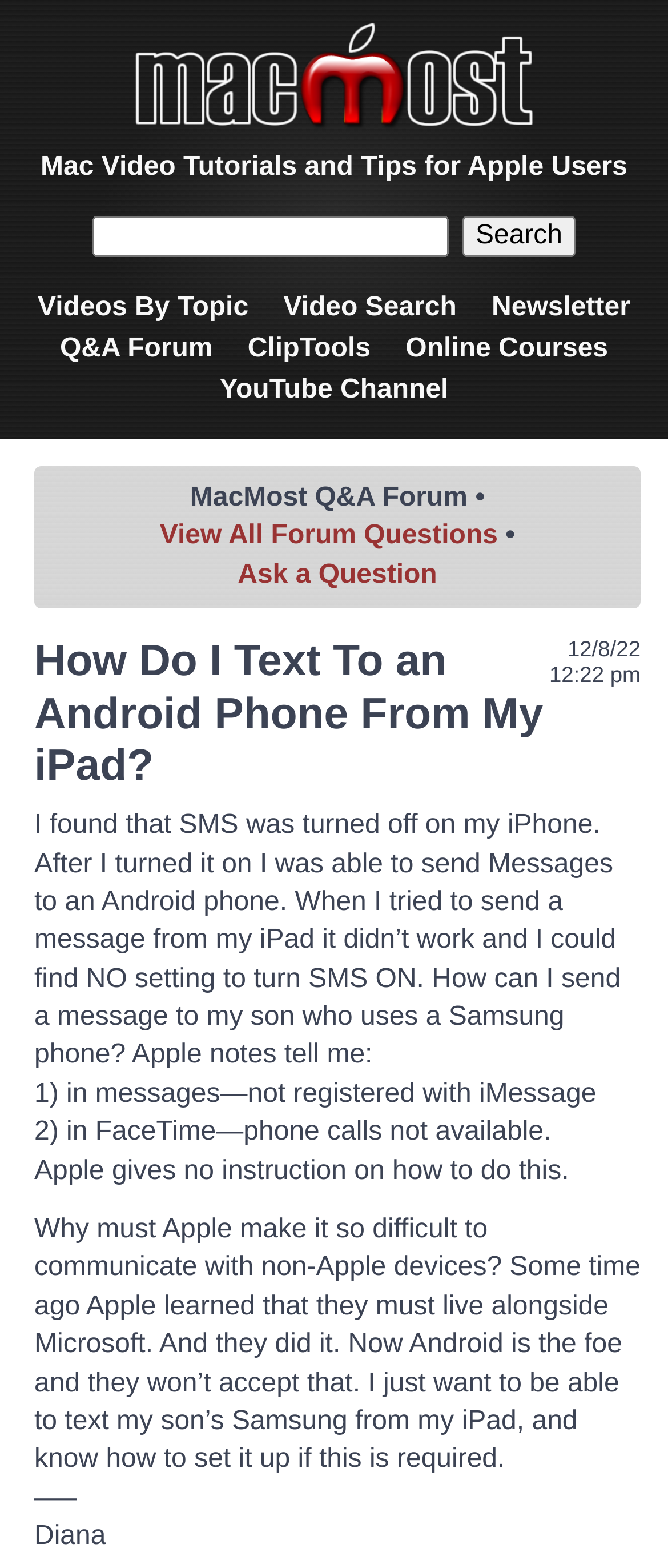Please predict the bounding box coordinates of the element's region where a click is necessary to complete the following instruction: "View all forum questions". The coordinates should be represented by four float numbers between 0 and 1, i.e., [left, top, right, bottom].

[0.239, 0.332, 0.745, 0.351]